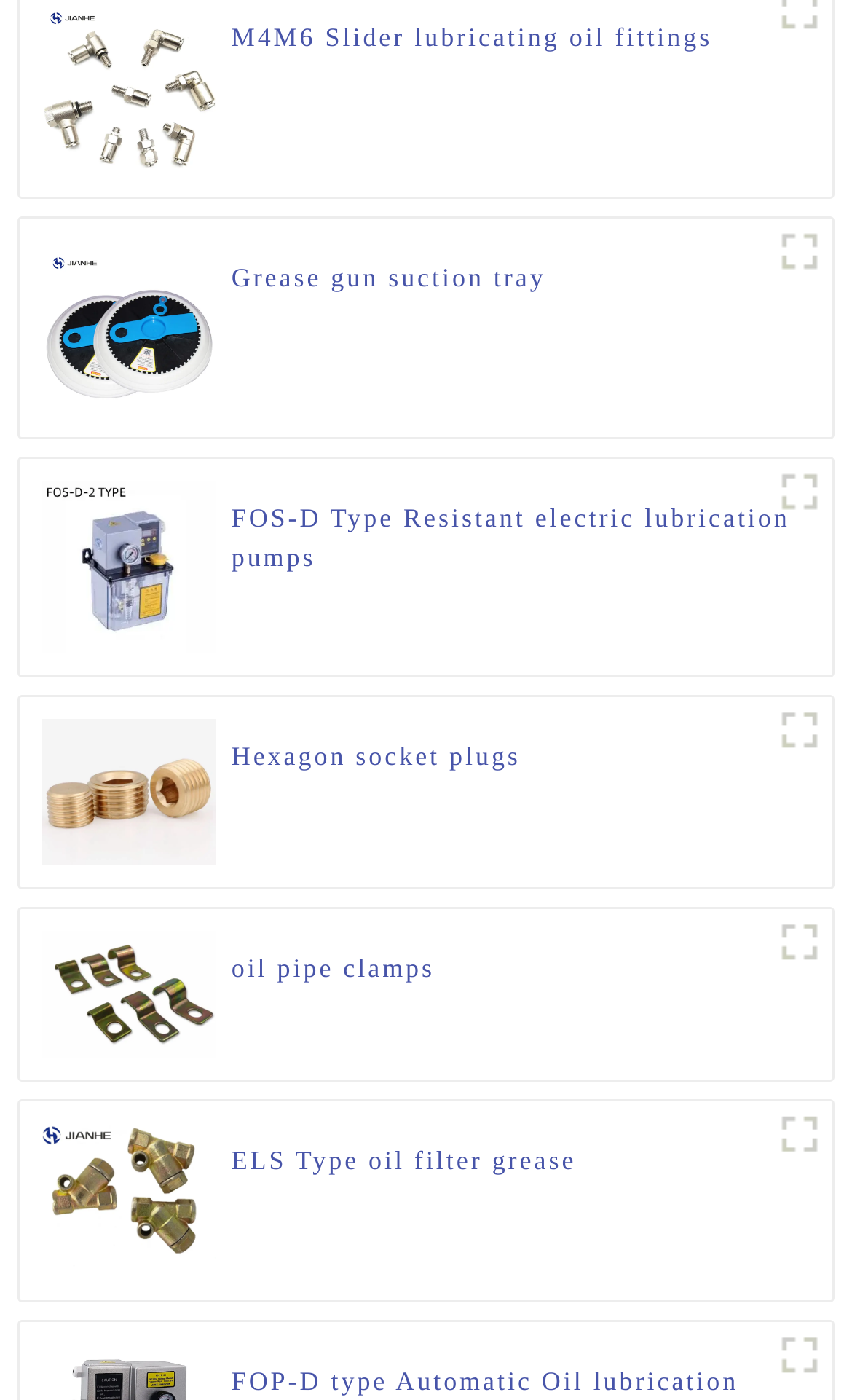Please determine the bounding box coordinates of the element's region to click for the following instruction: "Click the link of M4M6 Slider lubricating oil fittings".

[0.272, 0.013, 0.836, 0.069]